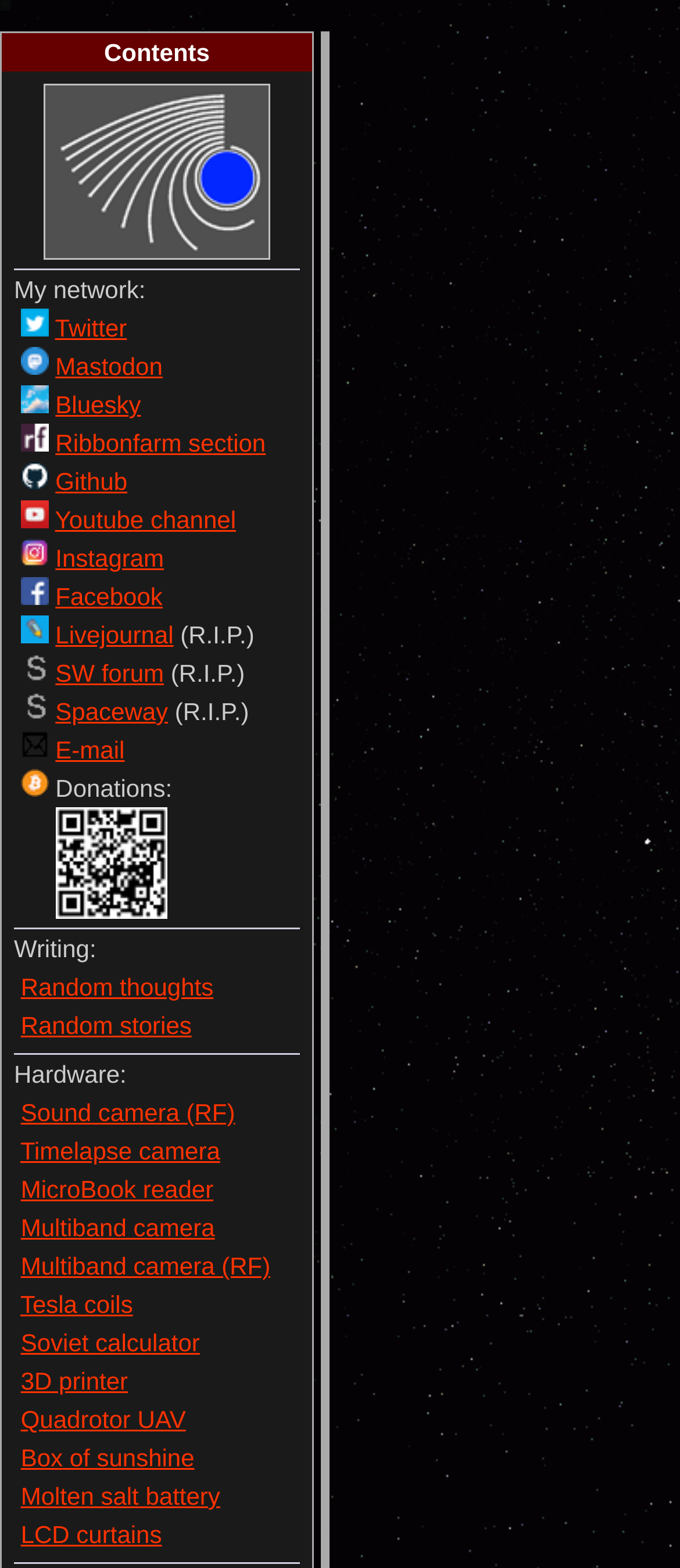Find the bounding box coordinates for the element that must be clicked to complete the instruction: "View the Random thoughts page". The coordinates should be four float numbers between 0 and 1, indicated as [left, top, right, bottom].

[0.03, 0.62, 0.314, 0.638]